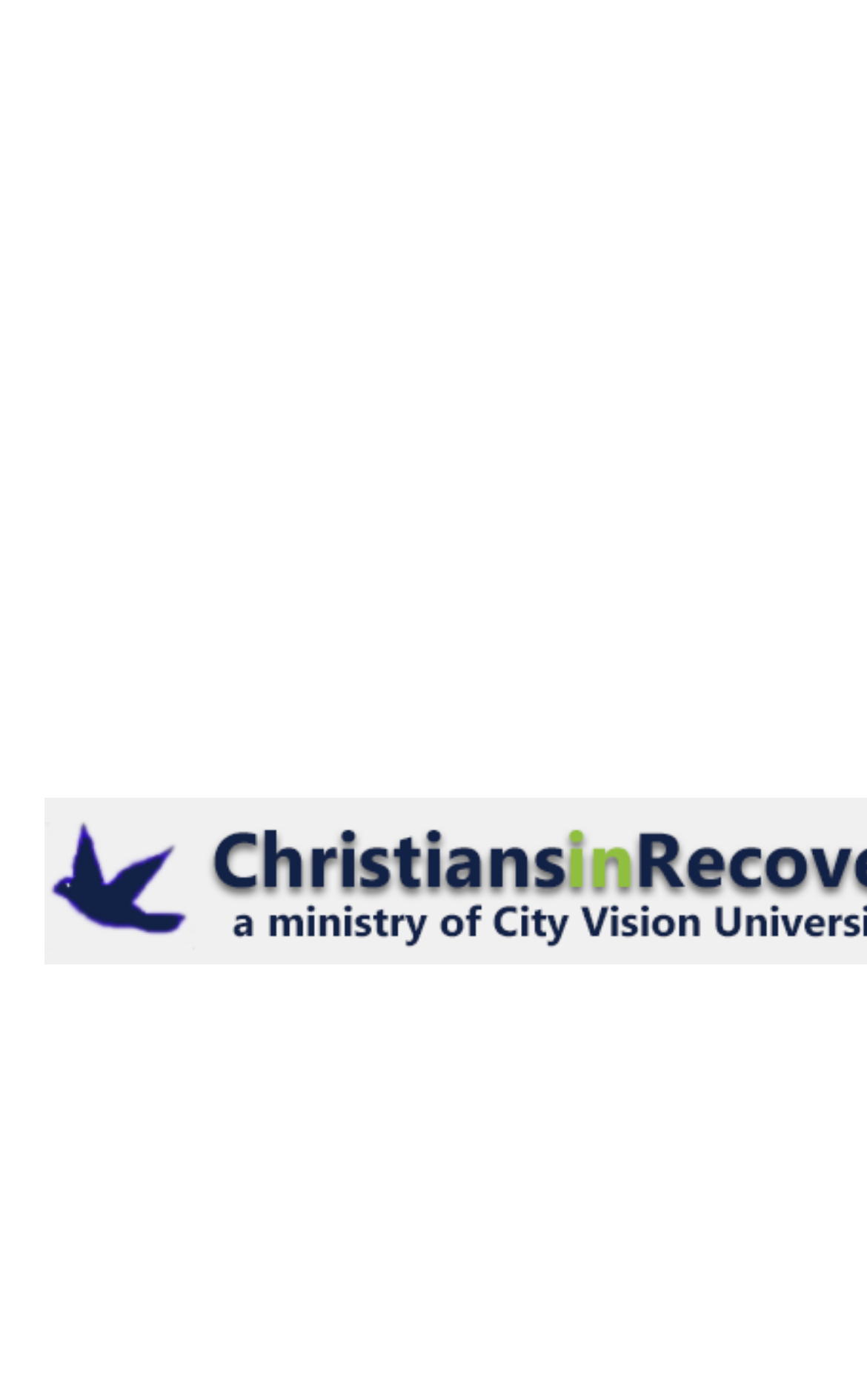Identify the title of the webpage and provide its text content.

When Loved Ones Resent Your Recovery